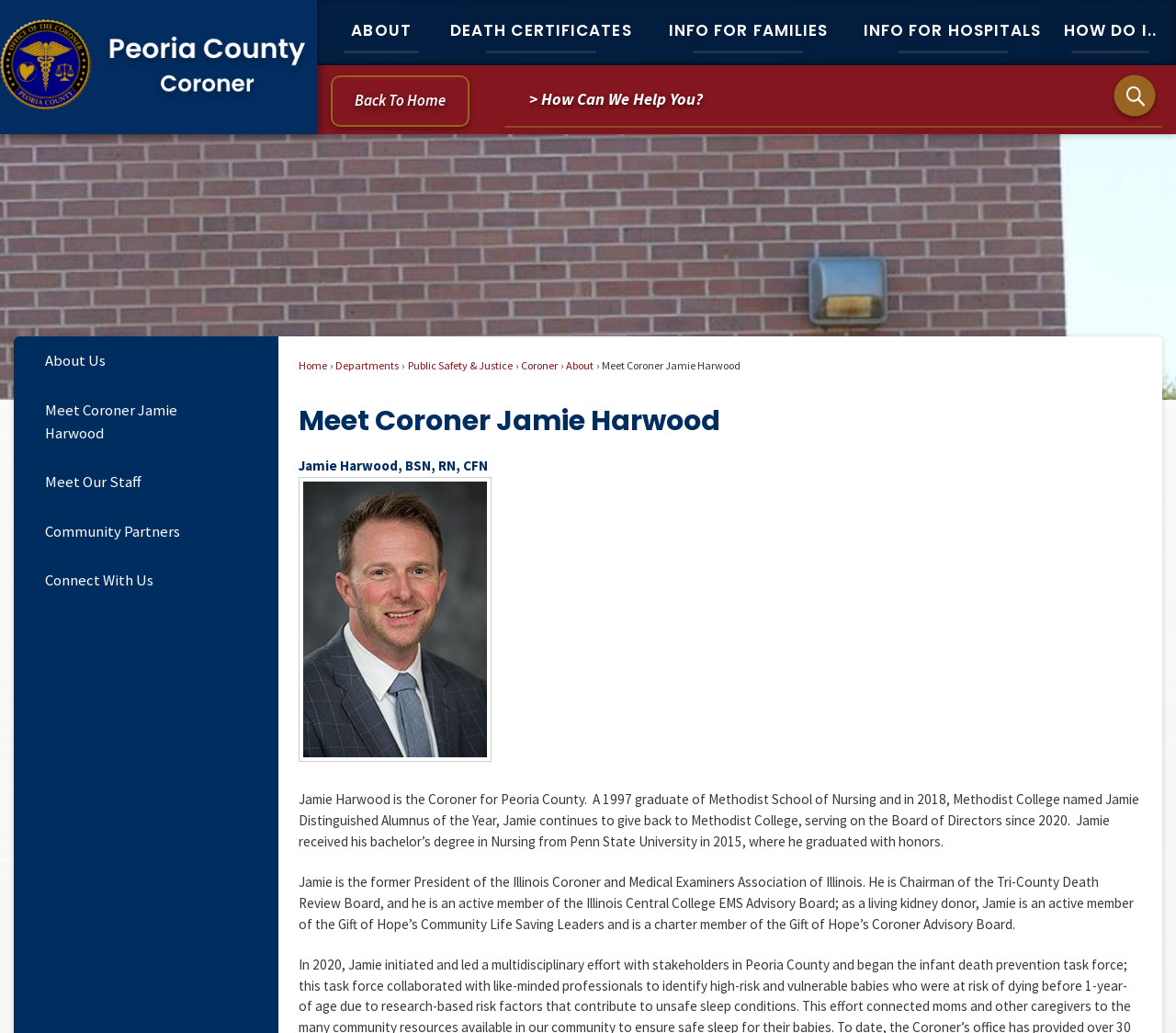Find the bounding box coordinates of the element to click in order to complete the given instruction: "Visit AdFoxDigital.com."

None